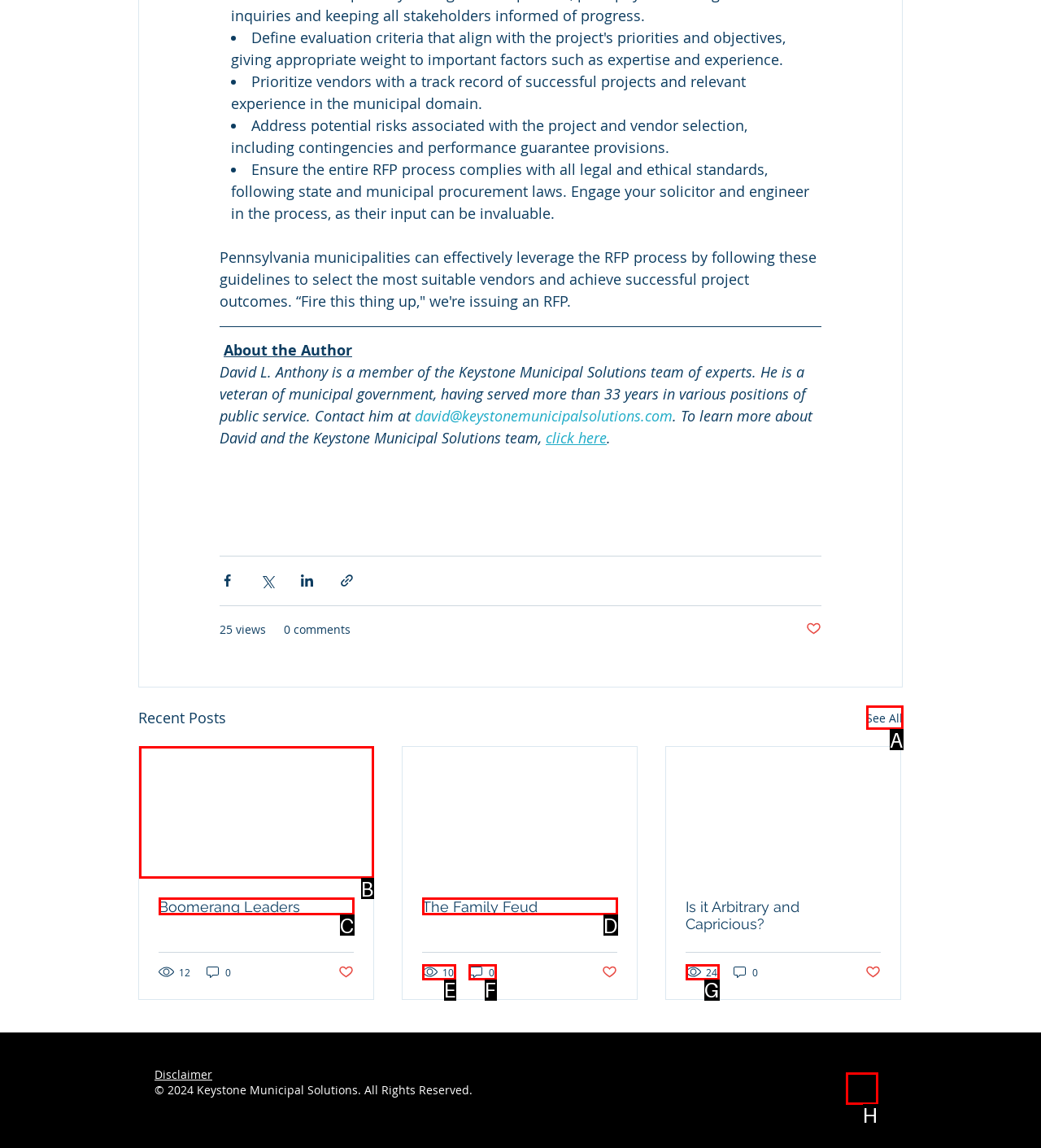Look at the description: parent_node: Boomerang Leaders
Determine the letter of the matching UI element from the given choices.

B